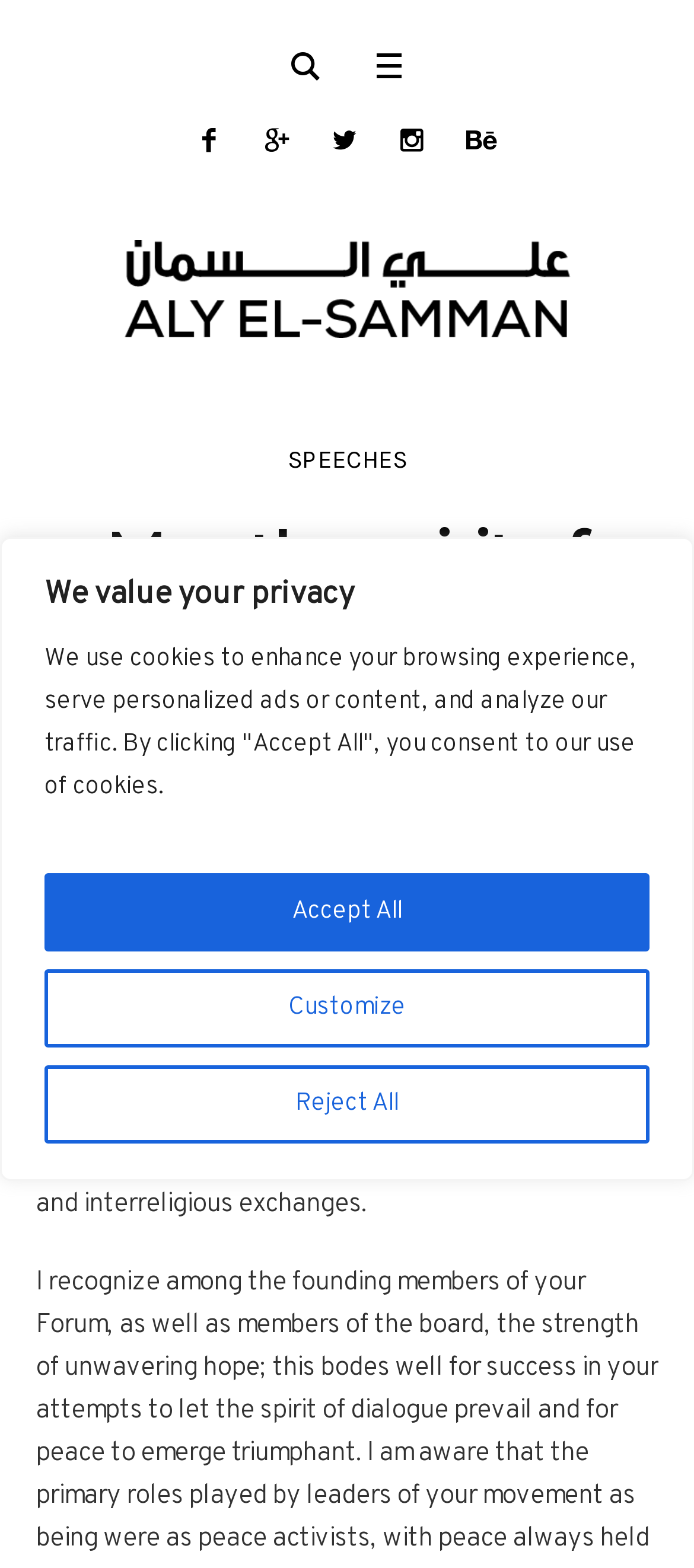Bounding box coordinates are specified in the format (top-left x, top-left y, bottom-right x, bottom-right y). All values are floating point numbers bounded between 0 and 1. Please provide the bounding box coordinate of the region this sentence describes: Reject All

[0.064, 0.679, 0.936, 0.729]